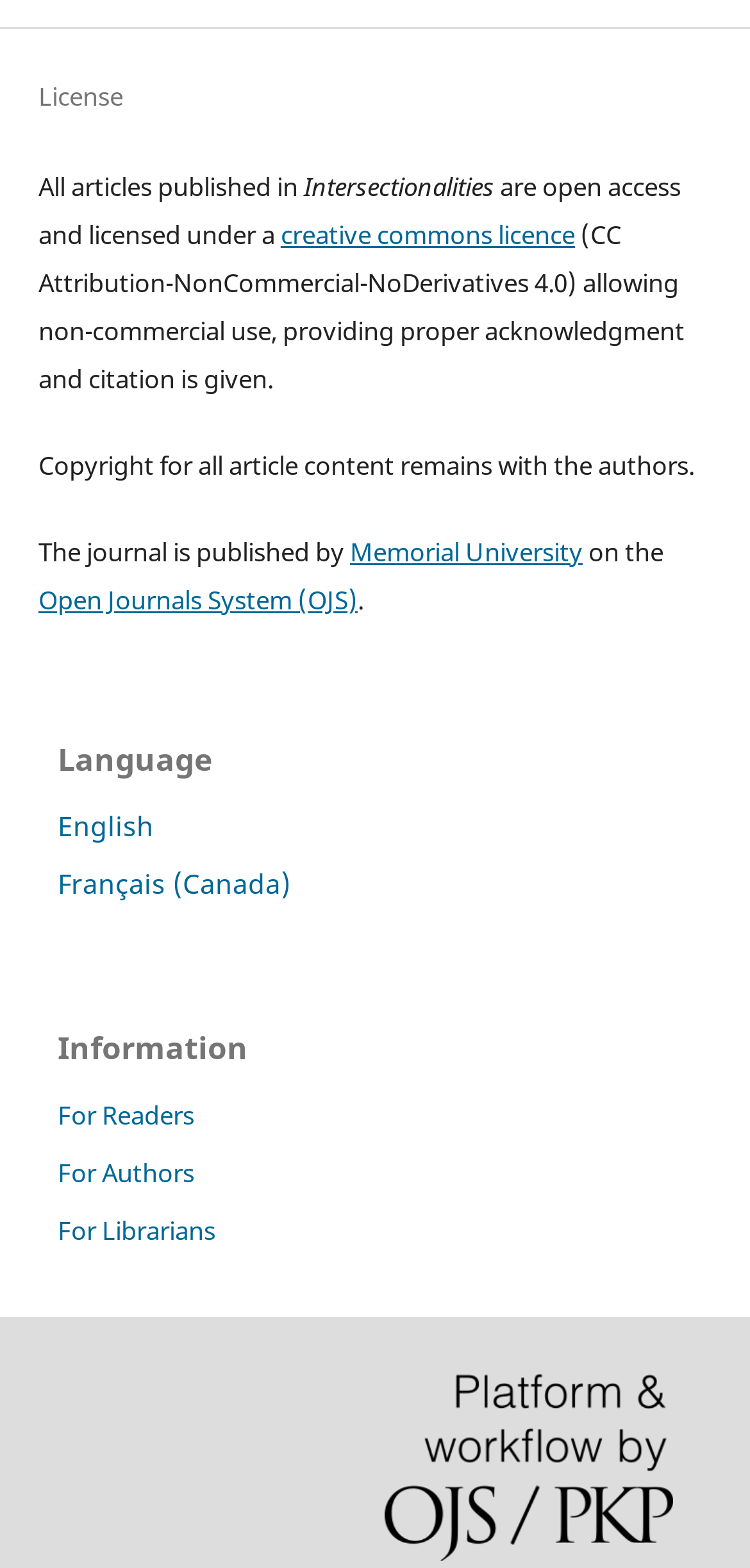Indicate the bounding box coordinates of the element that must be clicked to execute the instruction: "Visit the 'Memorial University' website". The coordinates should be given as four float numbers between 0 and 1, i.e., [left, top, right, bottom].

[0.467, 0.341, 0.777, 0.363]